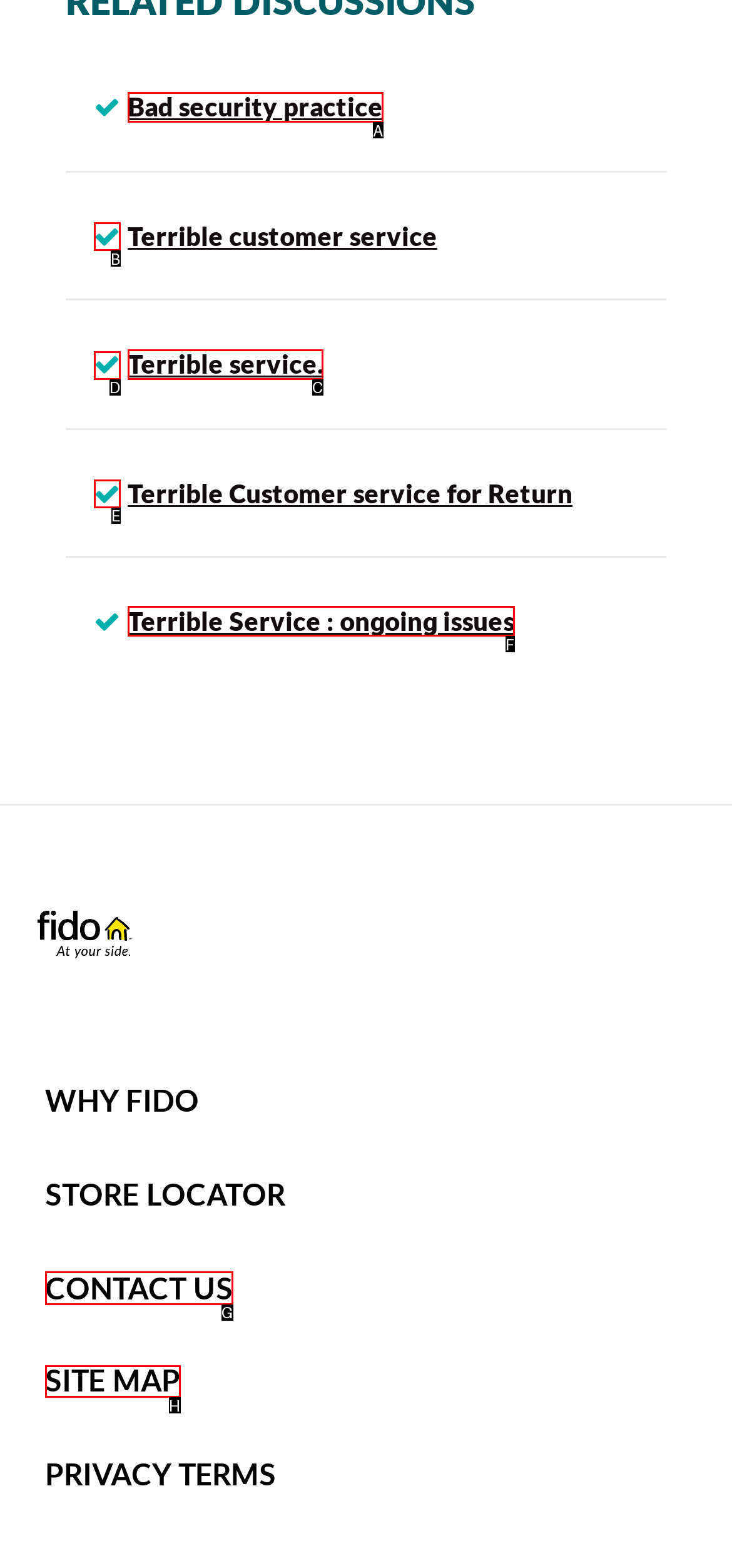Pick the option that should be clicked to perform the following task: Contact customer service
Answer with the letter of the selected option from the available choices.

G